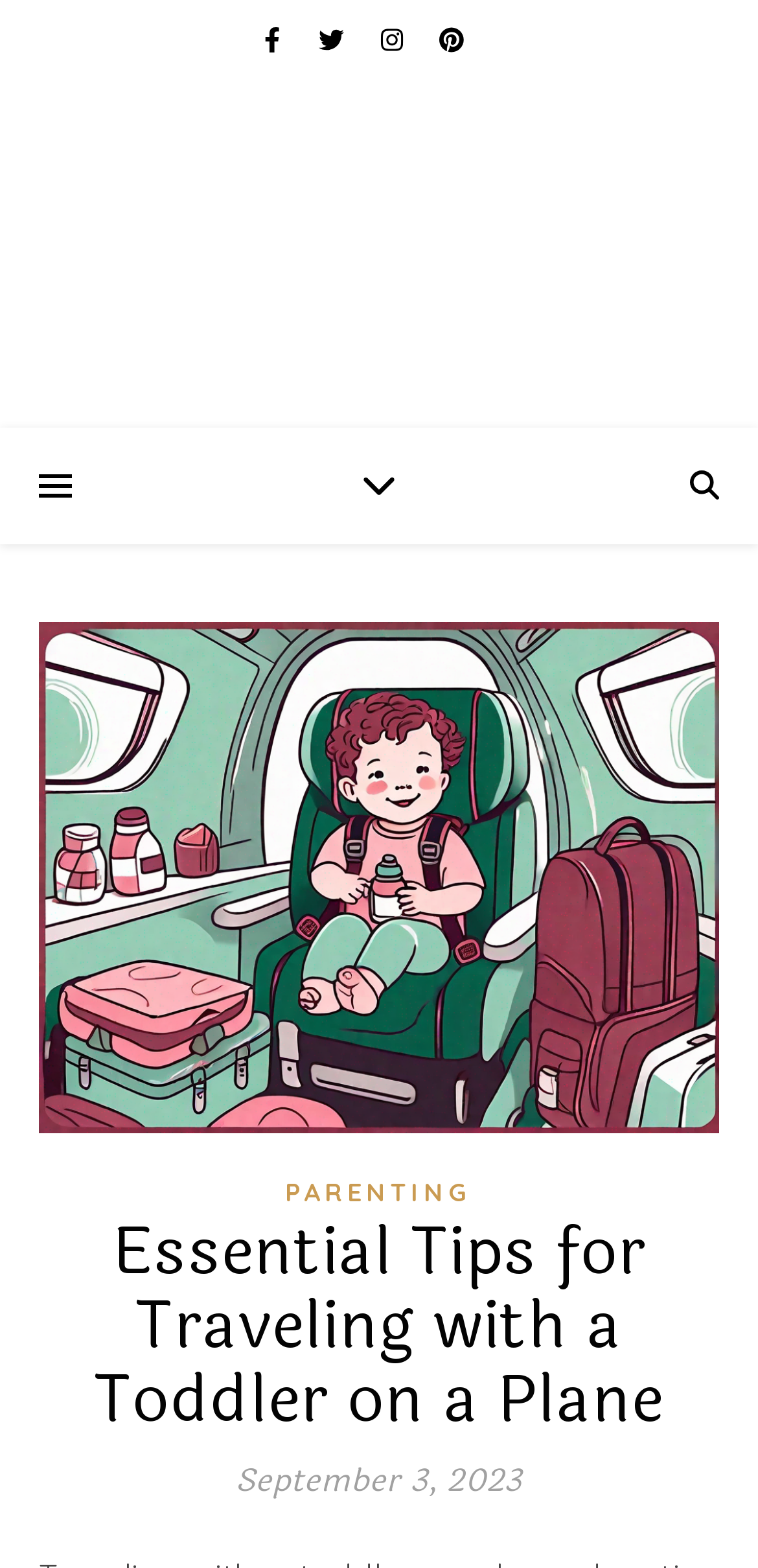What is the date of the article?
Please answer the question with a detailed response using the information from the screenshot.

The StaticText element with the text 'September 3, 2023' is likely the publication date of the article, as it is placed below the article's heading.